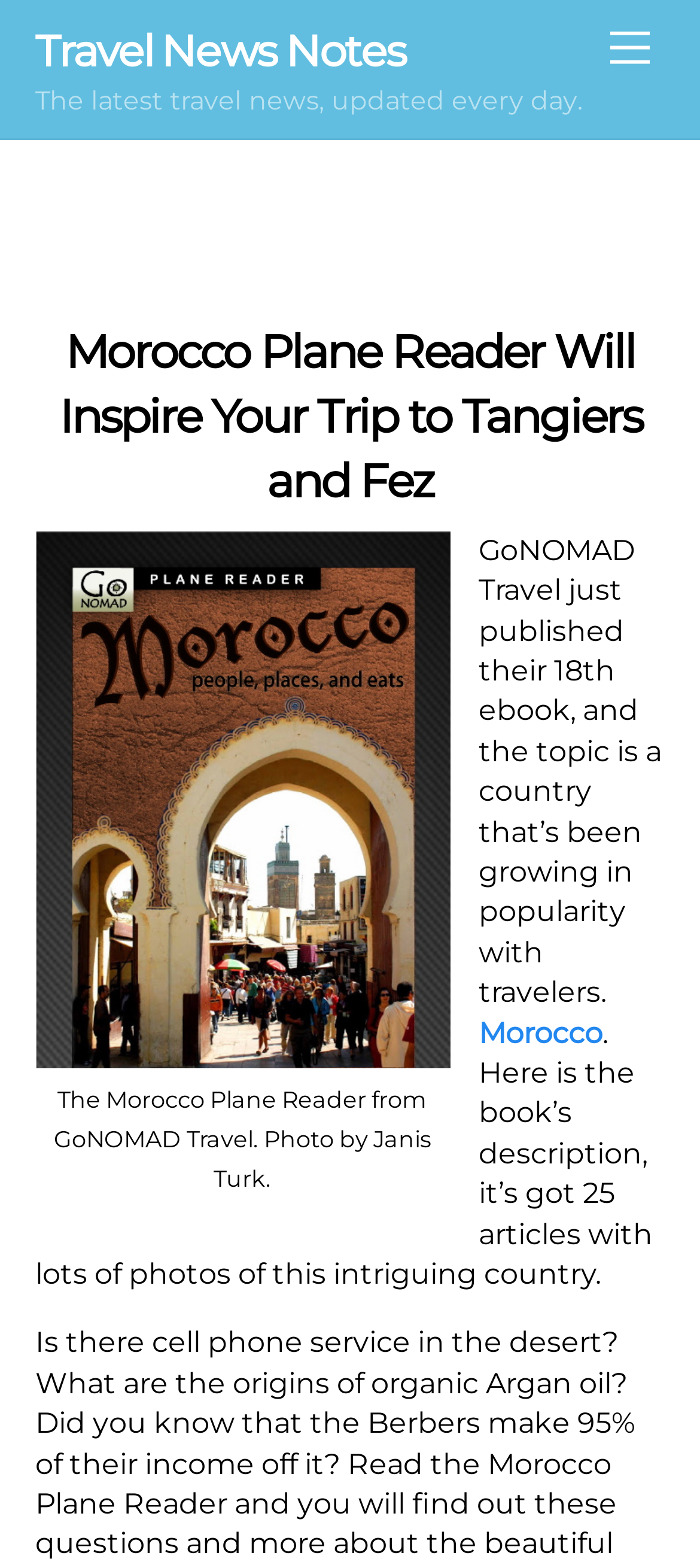What is the headline of the webpage?

Morocco Plane Reader Will Inspire Your Trip to Tangiers and Fez